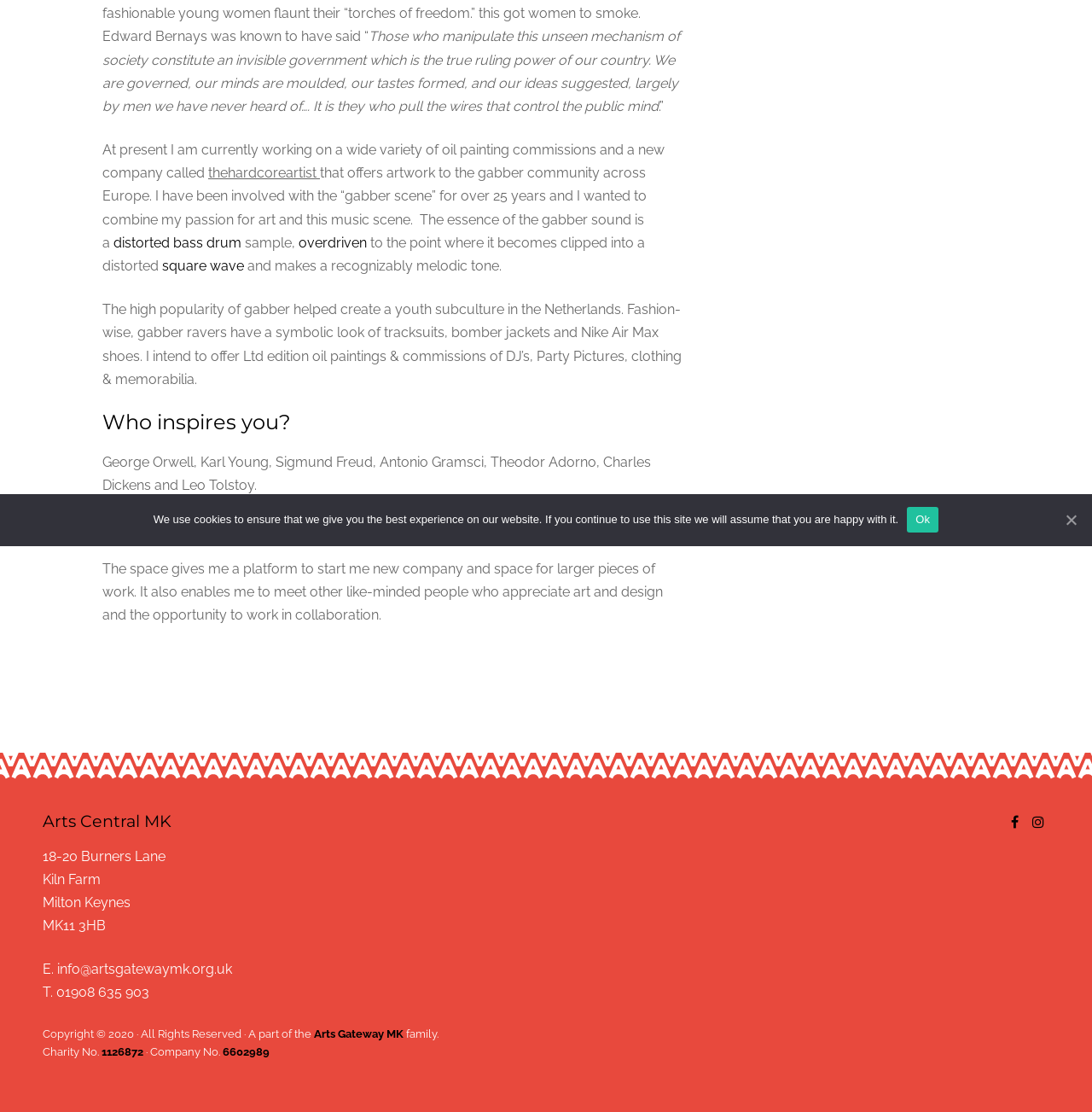Predict the bounding box of the UI element that fits this description: "More About India".

None